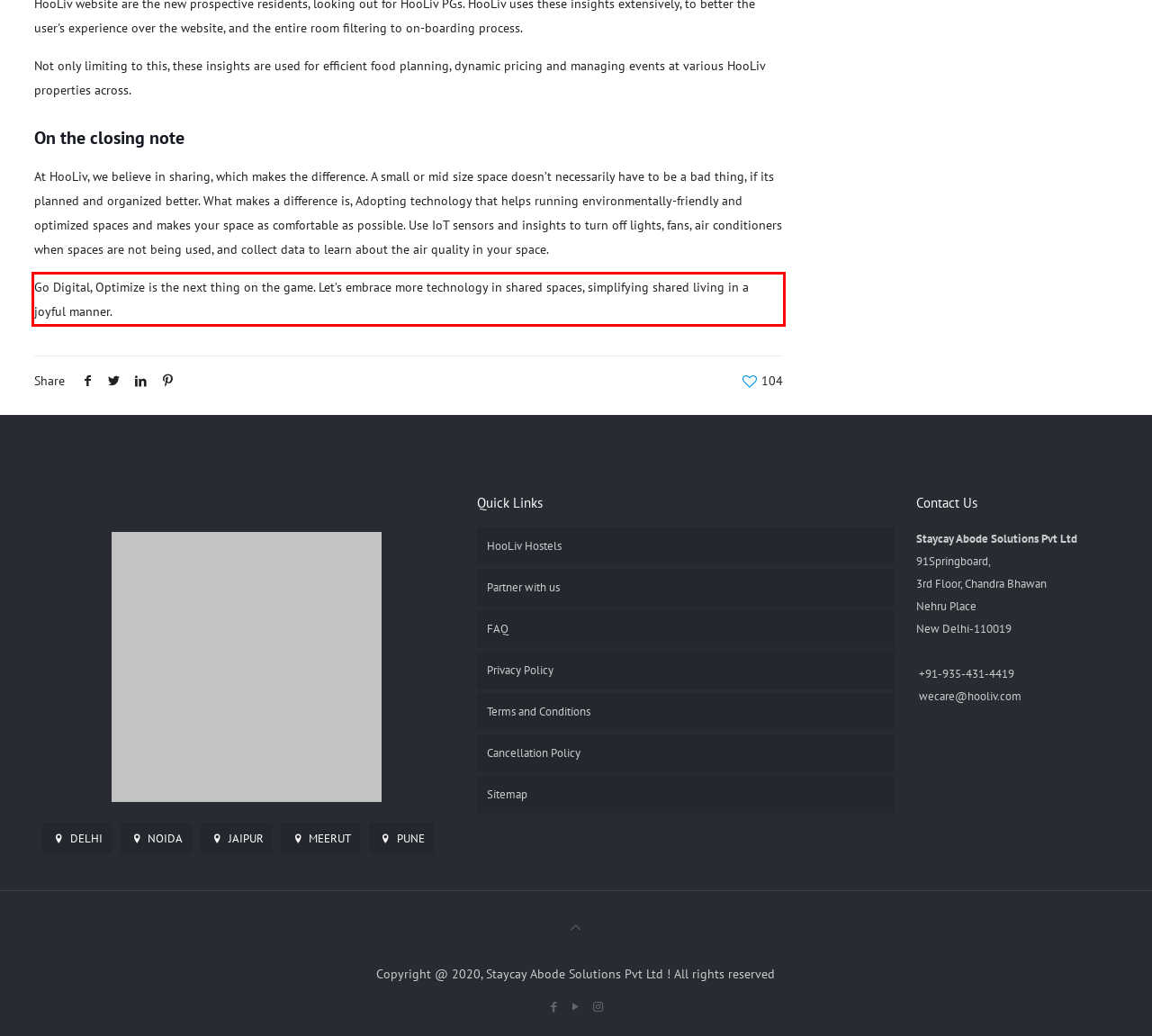Review the screenshot of the webpage and recognize the text inside the red rectangle bounding box. Provide the extracted text content.

Go Digital, Optimize is the next thing on the game. Let’s embrace more technology in shared spaces, simplifying shared living in a joyful manner.